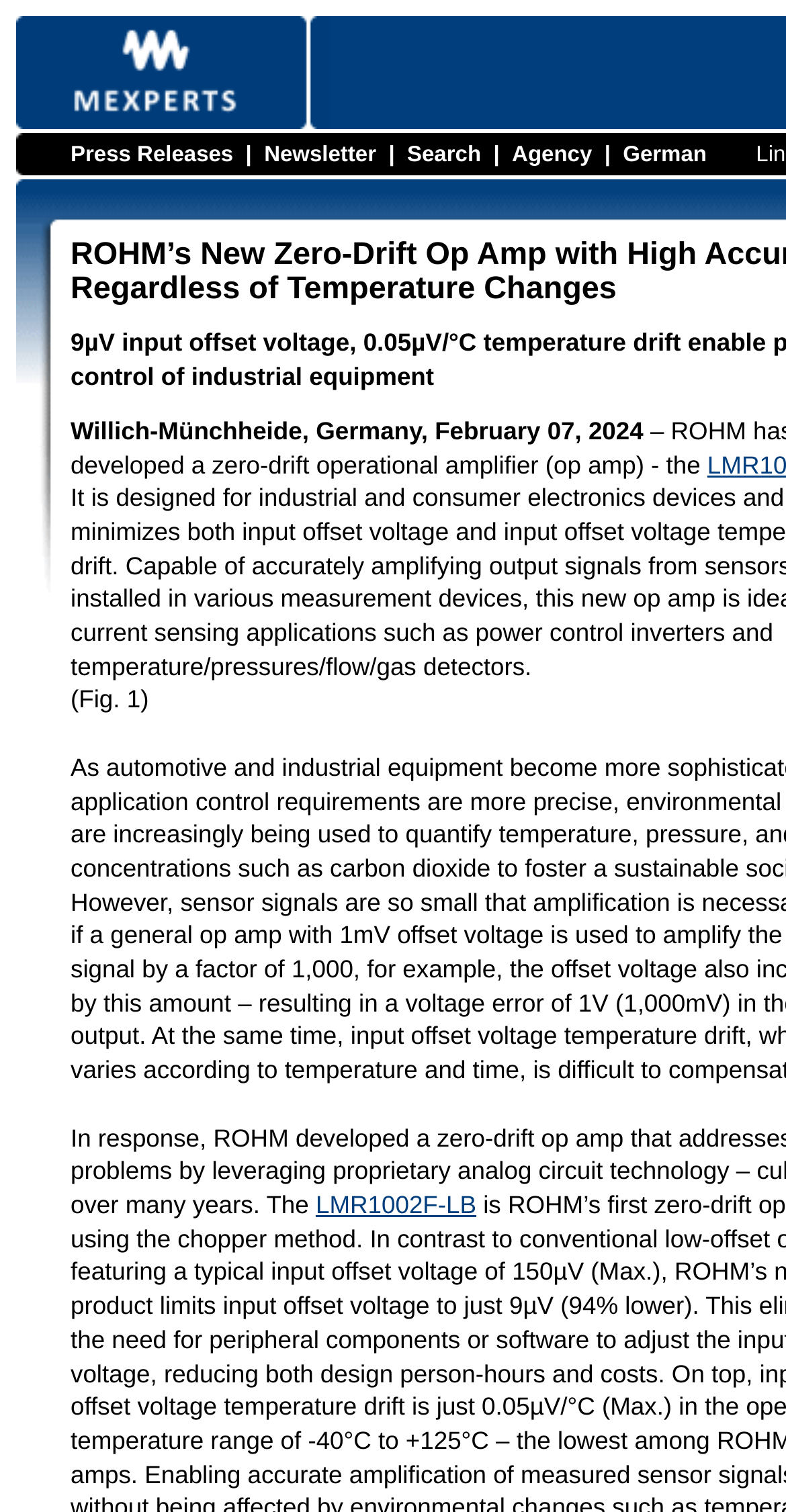Please provide the bounding box coordinate of the region that matches the element description: German. Coordinates should be in the format (top-left x, top-left y, bottom-right x, bottom-right y) and all values should be between 0 and 1.

[0.793, 0.094, 0.899, 0.11]